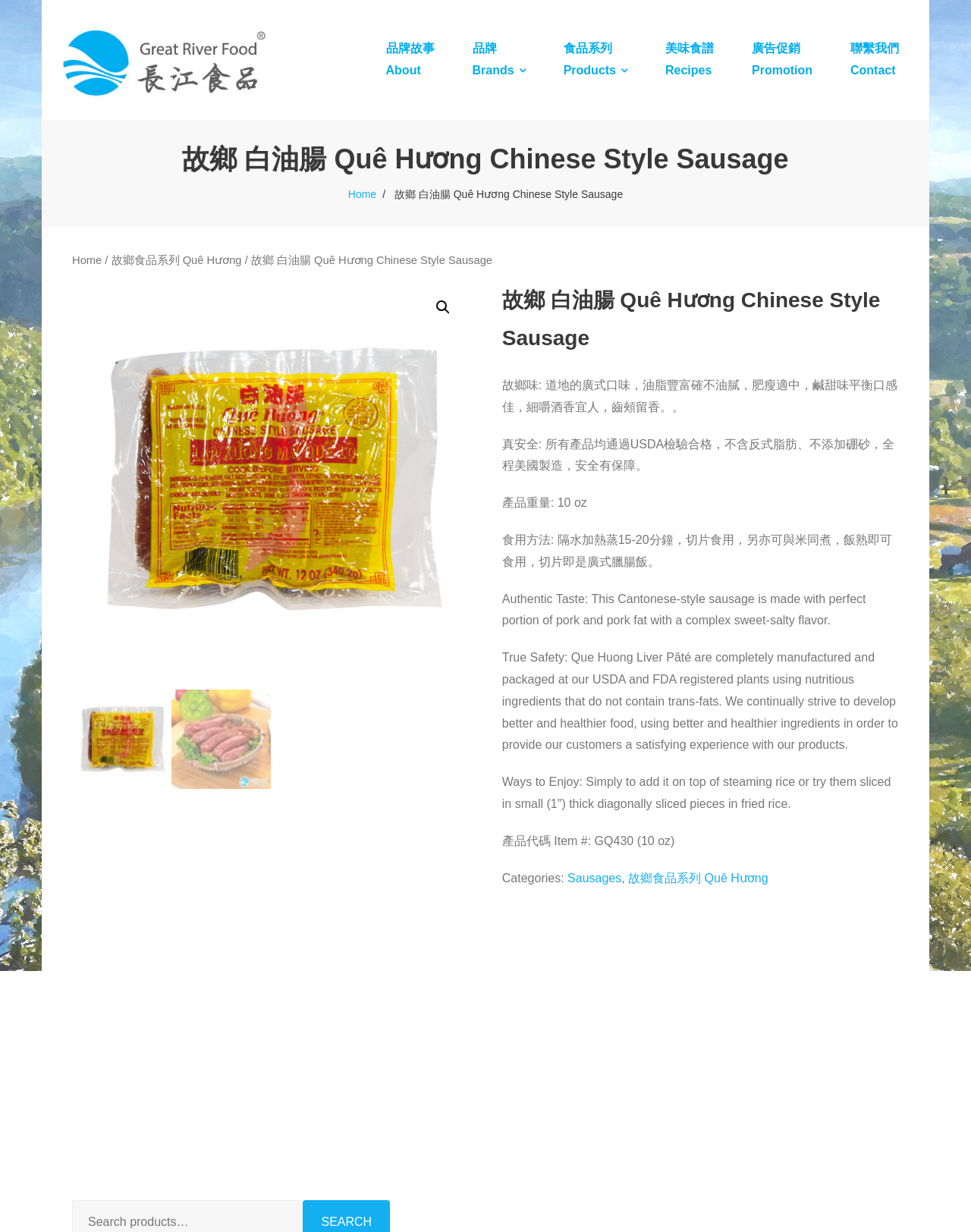What is the category of the product?
Based on the image, give a one-word or short phrase answer.

Sausages